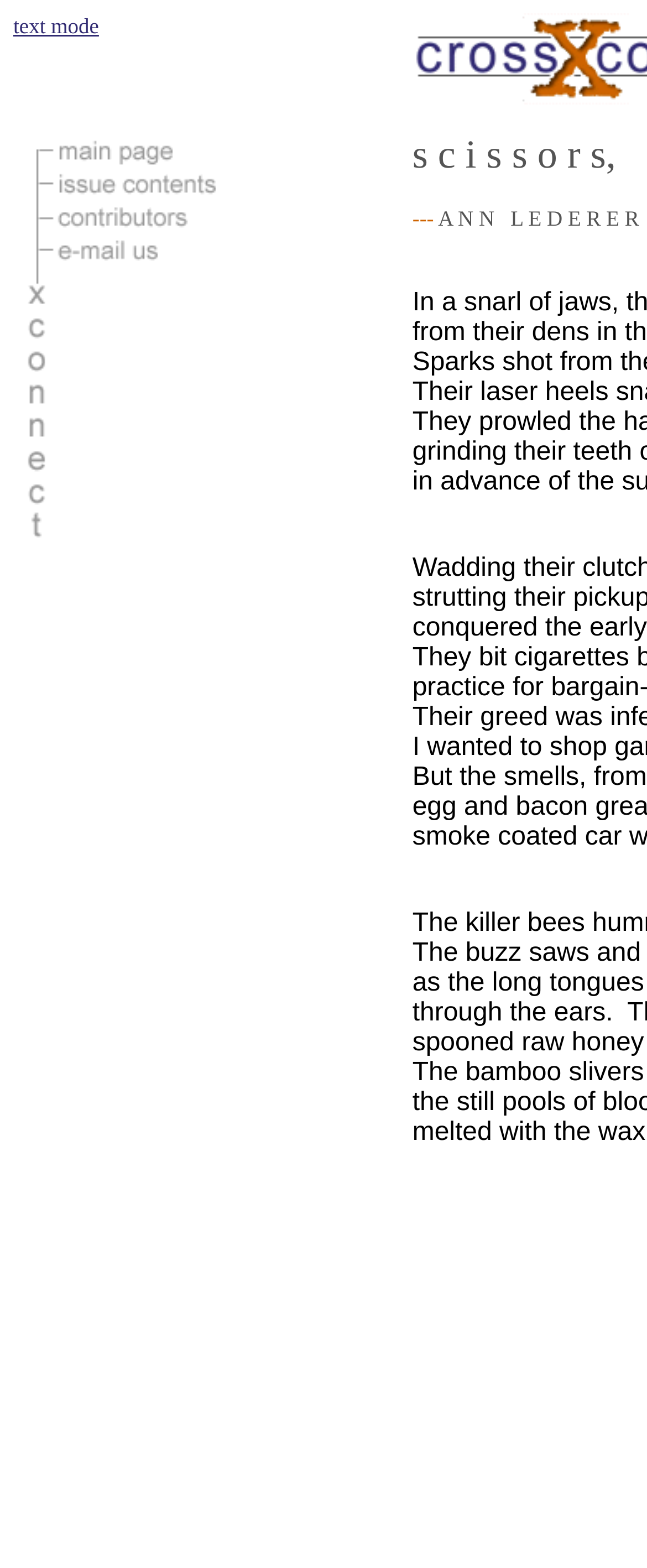Give a short answer to this question using one word or a phrase:
What is the first menu item?

Home